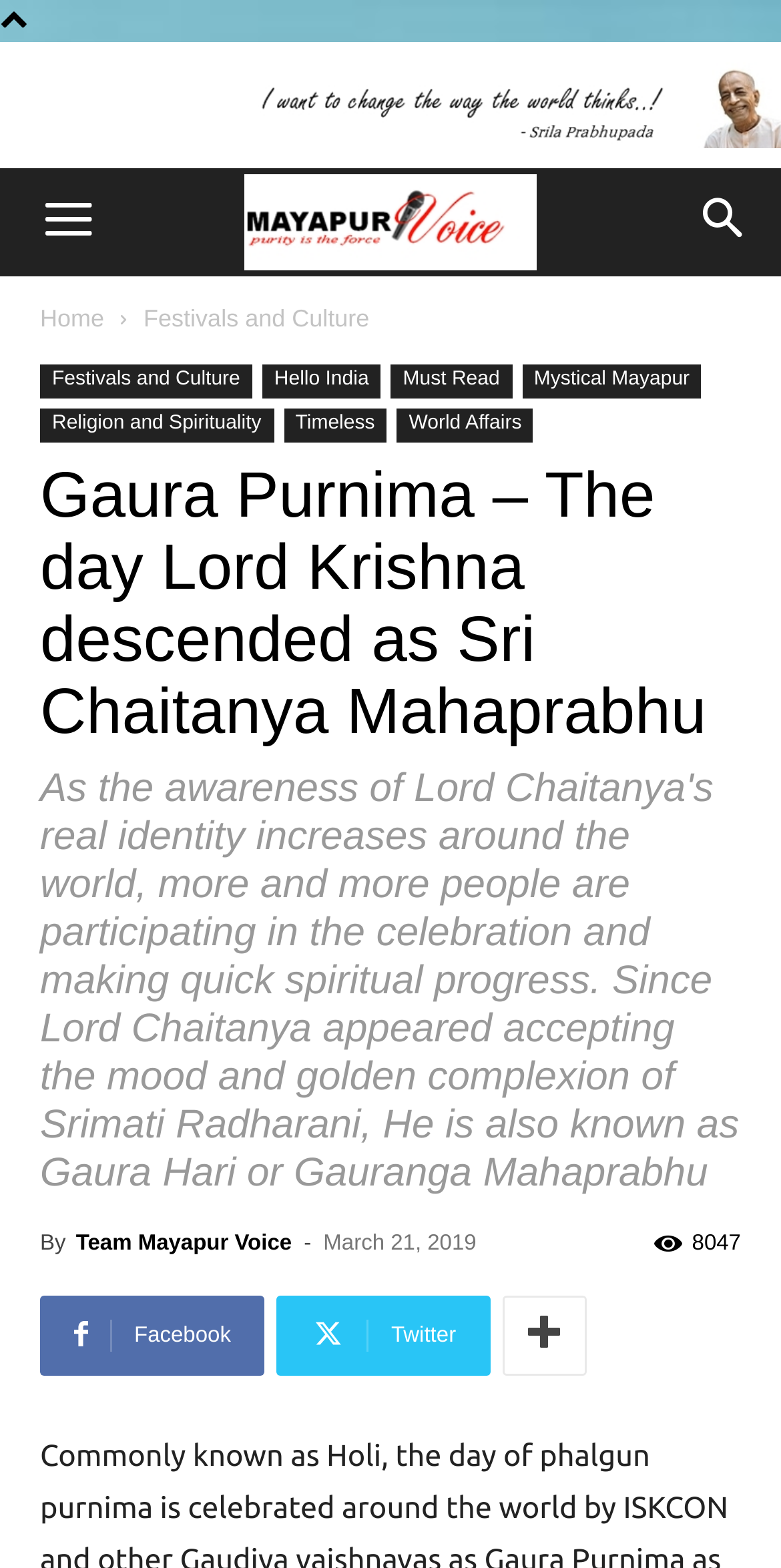What is the topic of the article?
We need a detailed and meticulous answer to the question.

I determined the topic of the article by looking at the heading element with the text 'Gaura Purnima – The day Lord Krishna descended as Sri Chaitanya Mahaprabhu' at coordinates [0.051, 0.293, 0.949, 0.477].